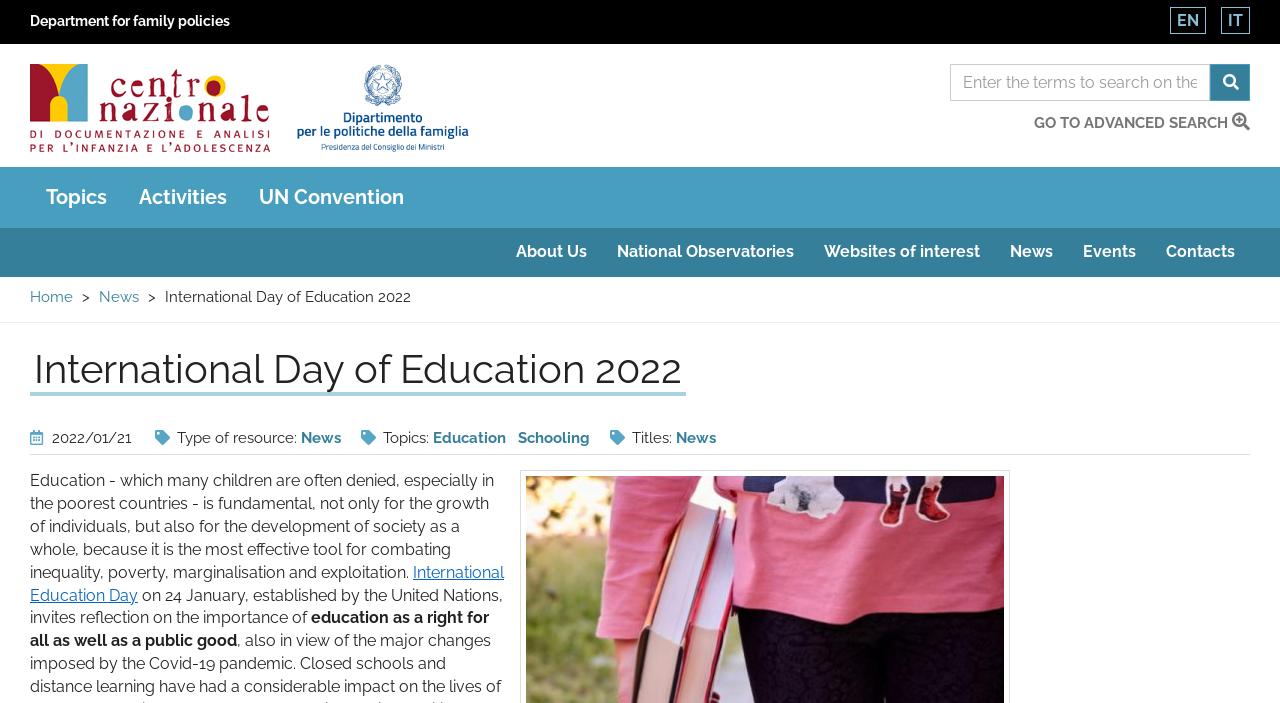What is the language of the webpage?
Could you please answer the question thoroughly and with as much detail as possible?

I found the answer by looking at the link elements with the text 'EN' and 'IT', indicating that the webpage is available in multiple languages, but the current language is English since the 'EN' link is not highlighted.